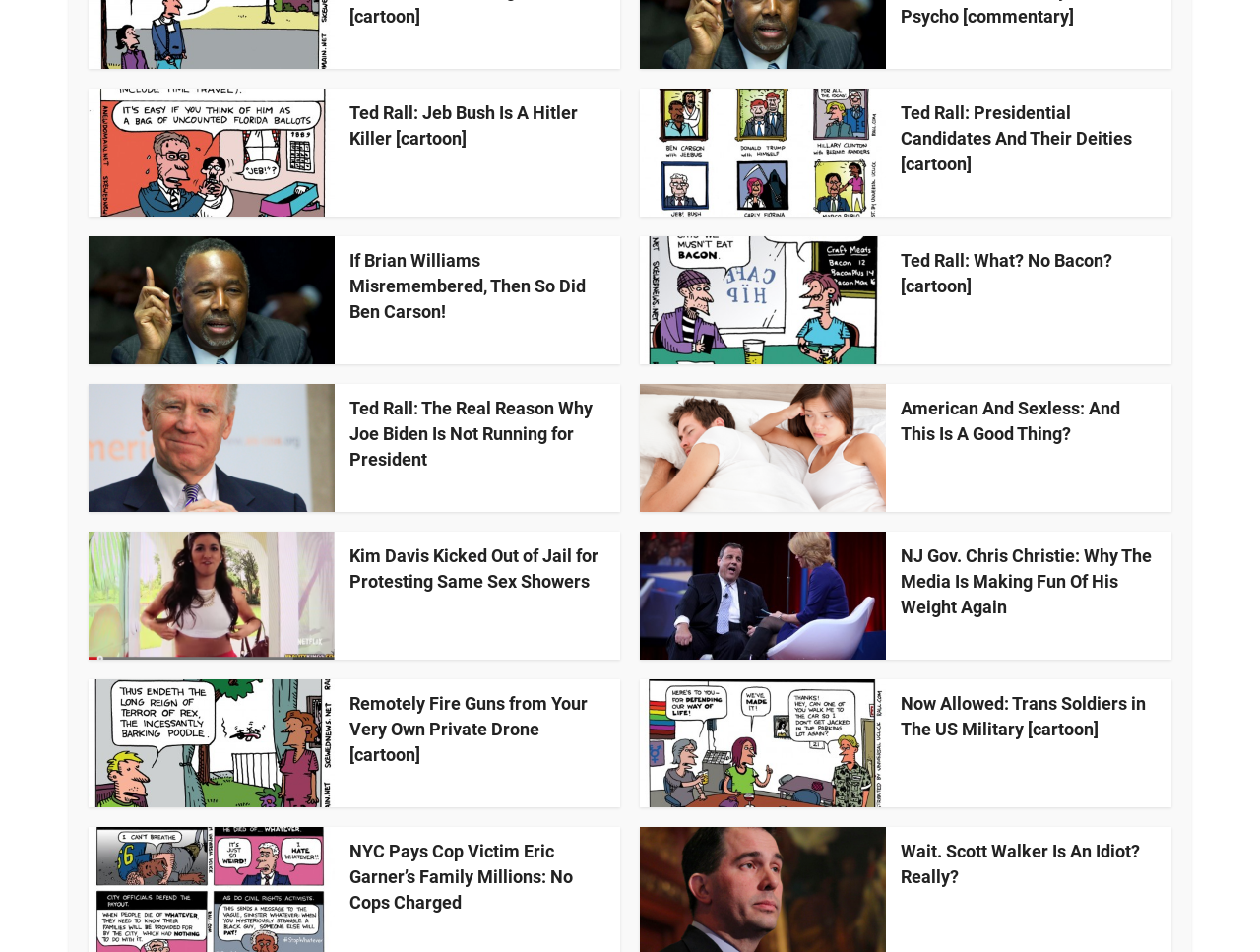Please identify the bounding box coordinates of the clickable element to fulfill the following instruction: "explore Kim Davis Kicked Out of Jail for Protesting Same Sex Showers". The coordinates should be four float numbers between 0 and 1, i.e., [left, top, right, bottom].

[0.277, 0.573, 0.475, 0.622]